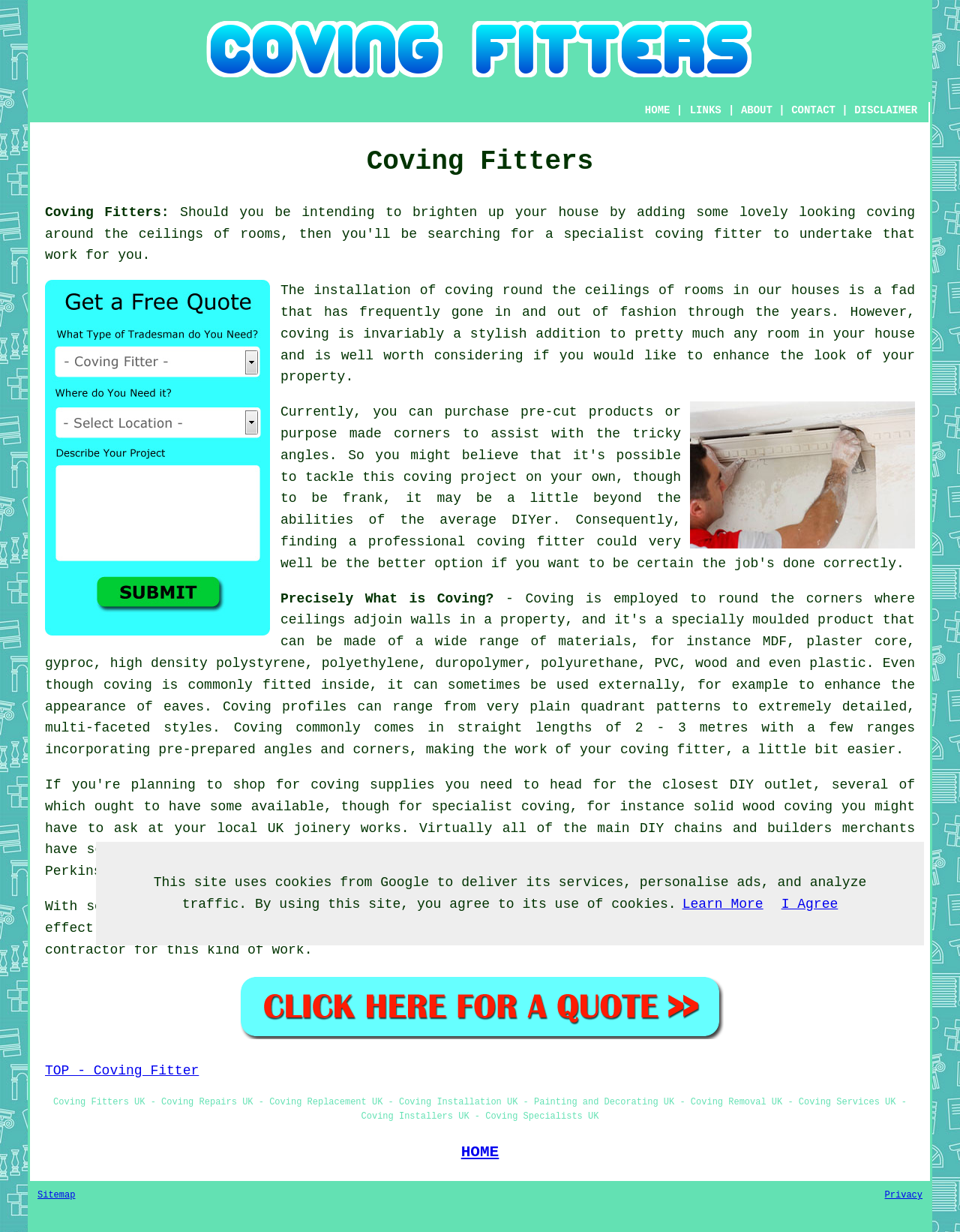Bounding box coordinates should be provided in the format (top-left x, top-left y, bottom-right x, bottom-right y) with all values between 0 and 1. Identify the bounding box for this UI element: TOP - Coving Fitter

[0.047, 0.863, 0.207, 0.875]